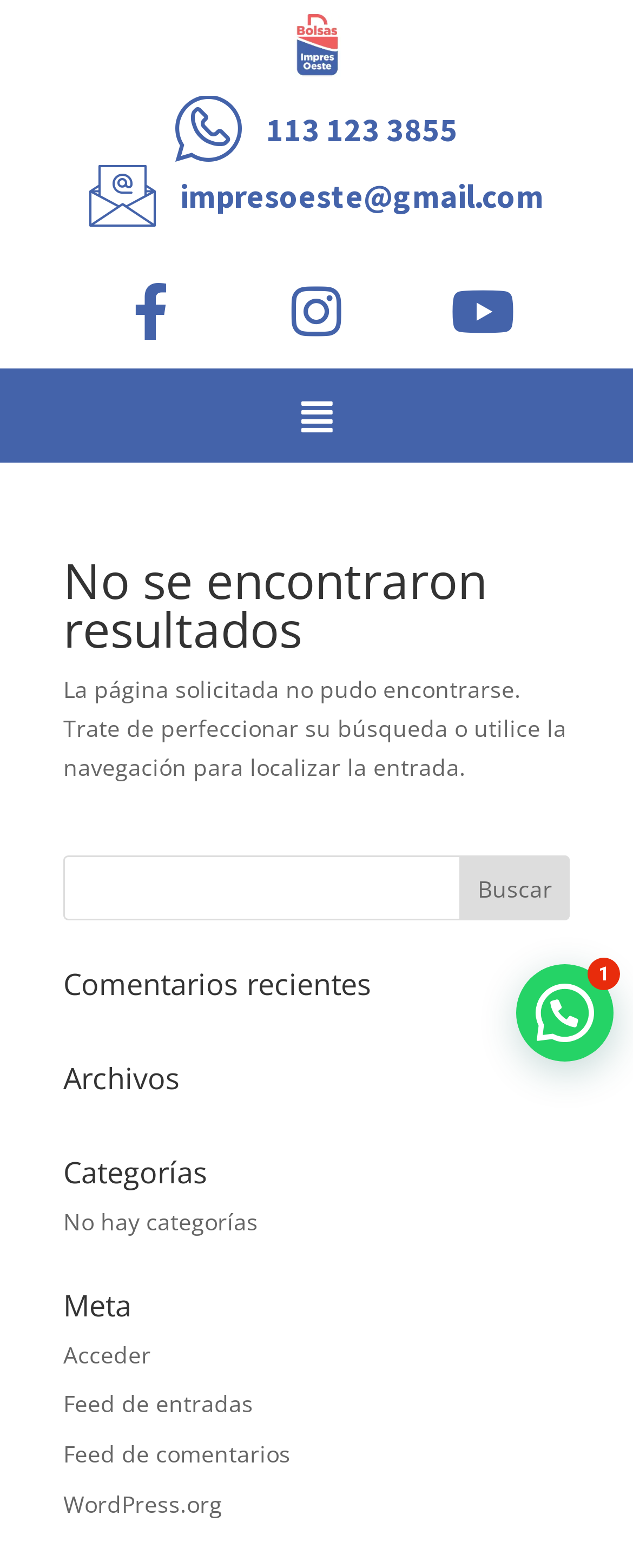Identify the bounding box coordinates of the area you need to click to perform the following instruction: "View Aalto Startup Center on Google Map Street View".

None